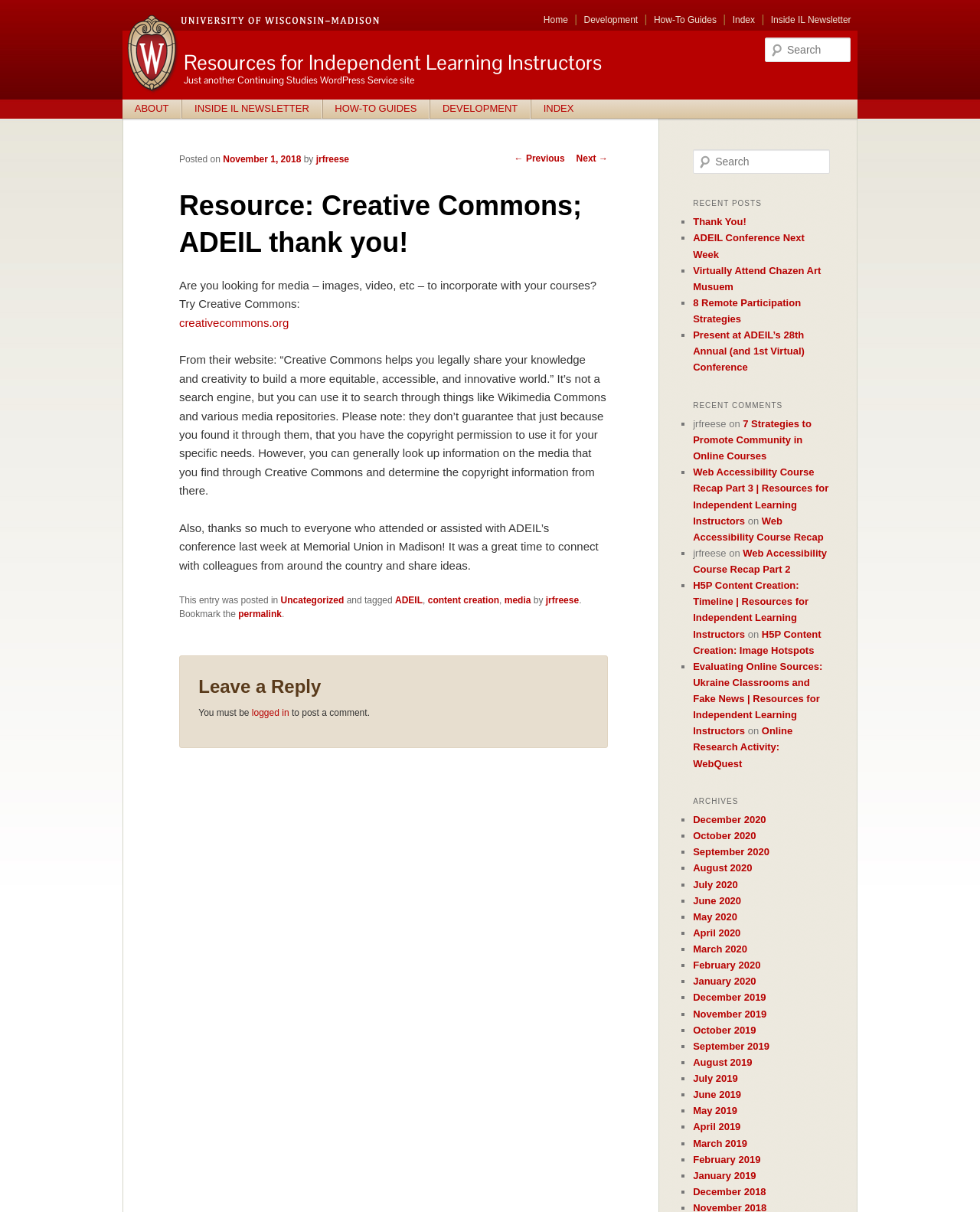Locate the UI element described as follows: "Resources for Independent Learning Instructors". Return the bounding box coordinates as four float numbers between 0 and 1 in the order [left, top, right, bottom].

[0.188, 0.04, 0.614, 0.063]